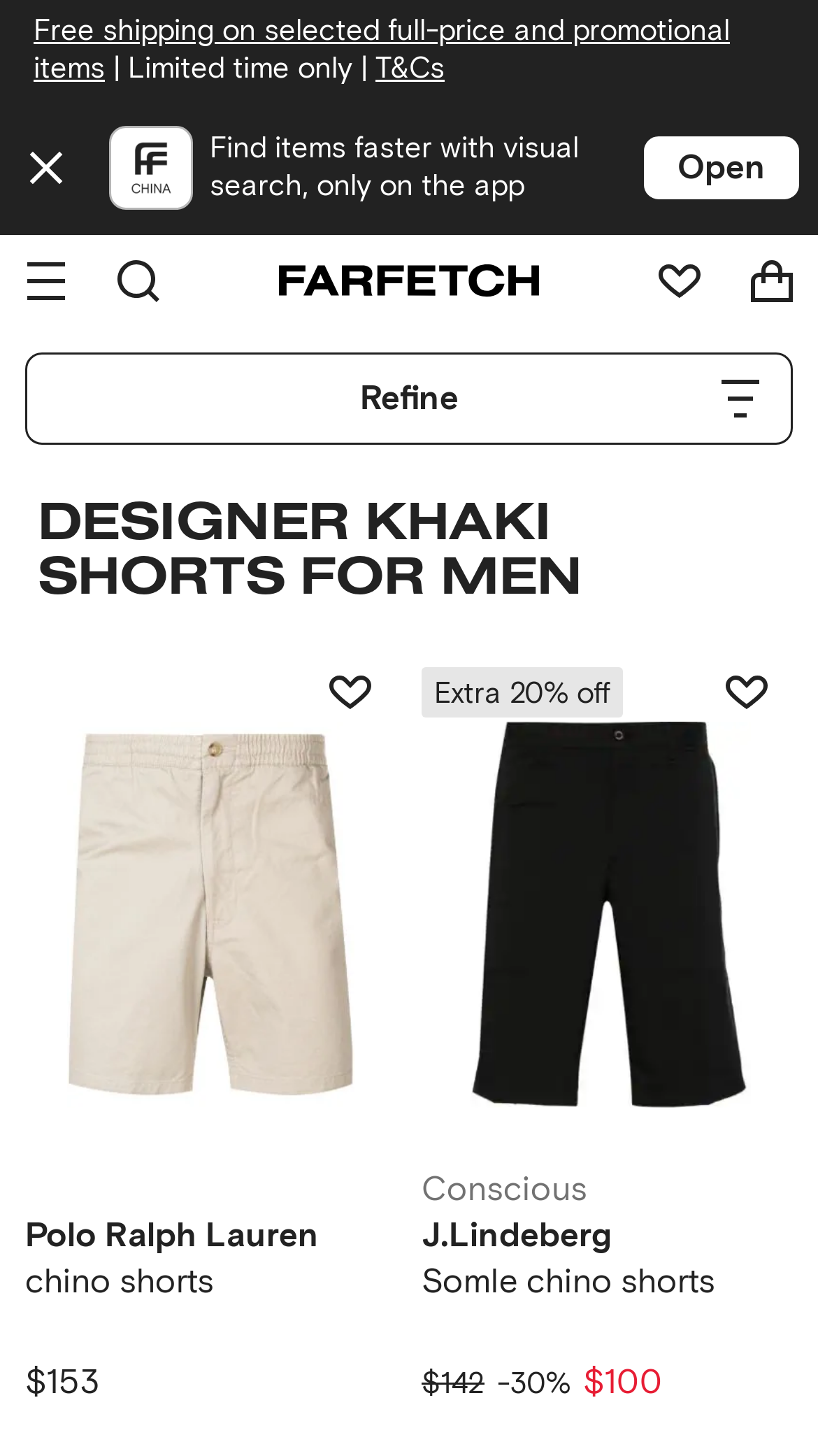Identify the bounding box for the described UI element. Provide the coordinates in (top-left x, top-left y, bottom-right x, bottom-right y) format with values ranging from 0 to 1: T&Cs

[0.459, 0.035, 0.544, 0.059]